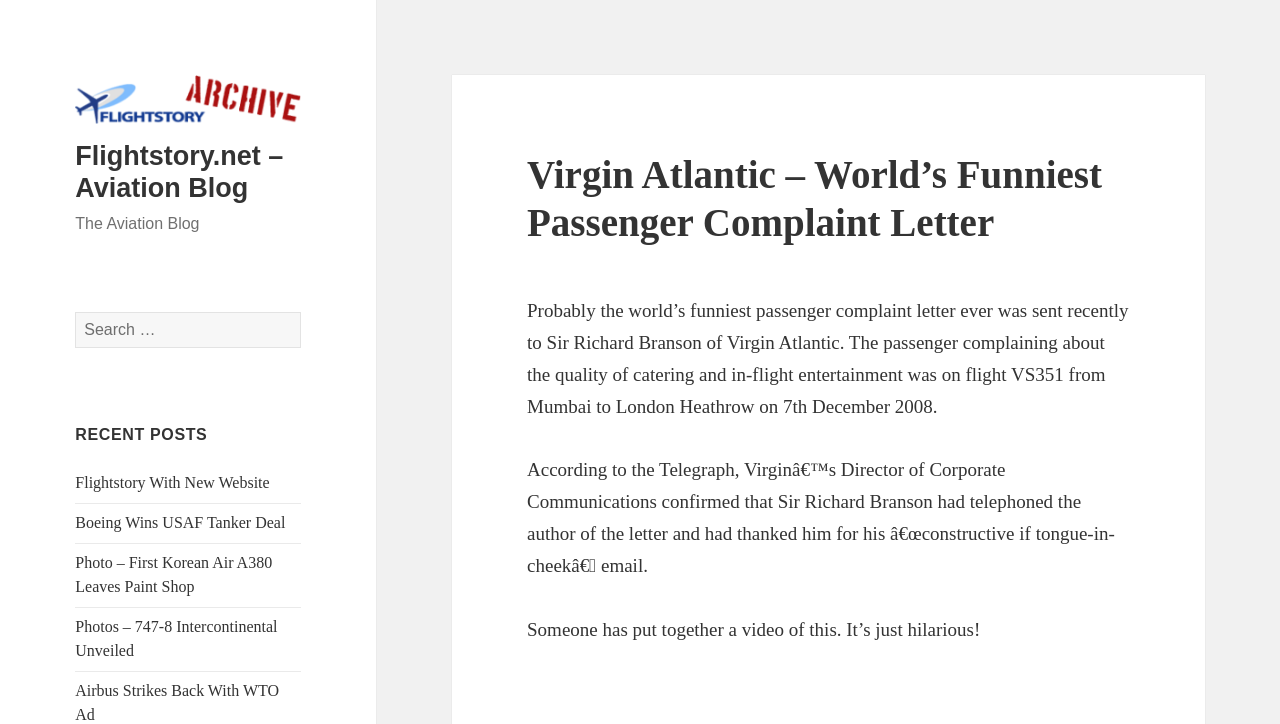Identify the bounding box coordinates of the clickable region to carry out the given instruction: "Watch the video of the passenger complaint letter".

[0.412, 0.856, 0.766, 0.885]